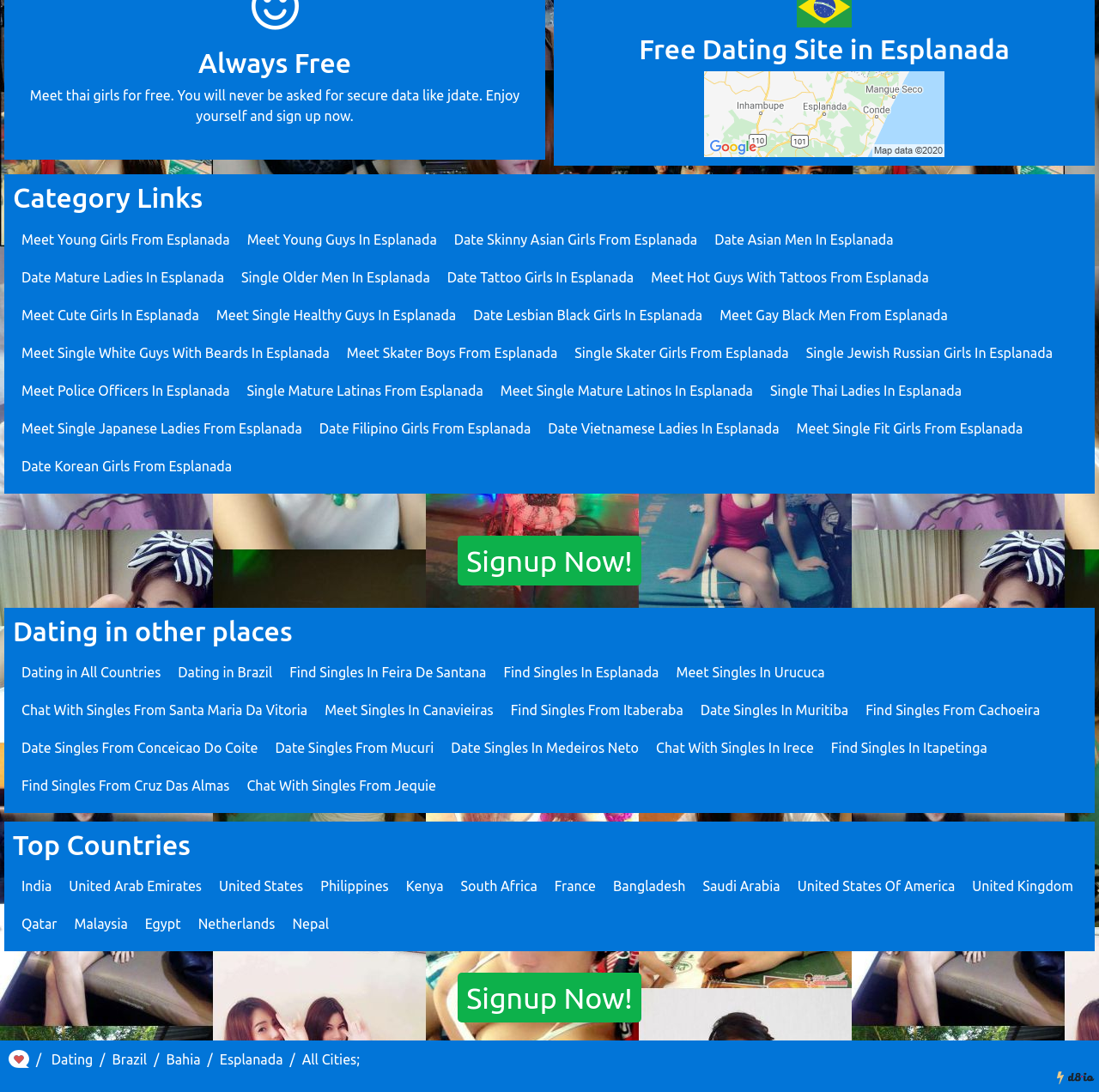Please identify the bounding box coordinates of the element that needs to be clicked to perform the following instruction: "Add to cart".

None